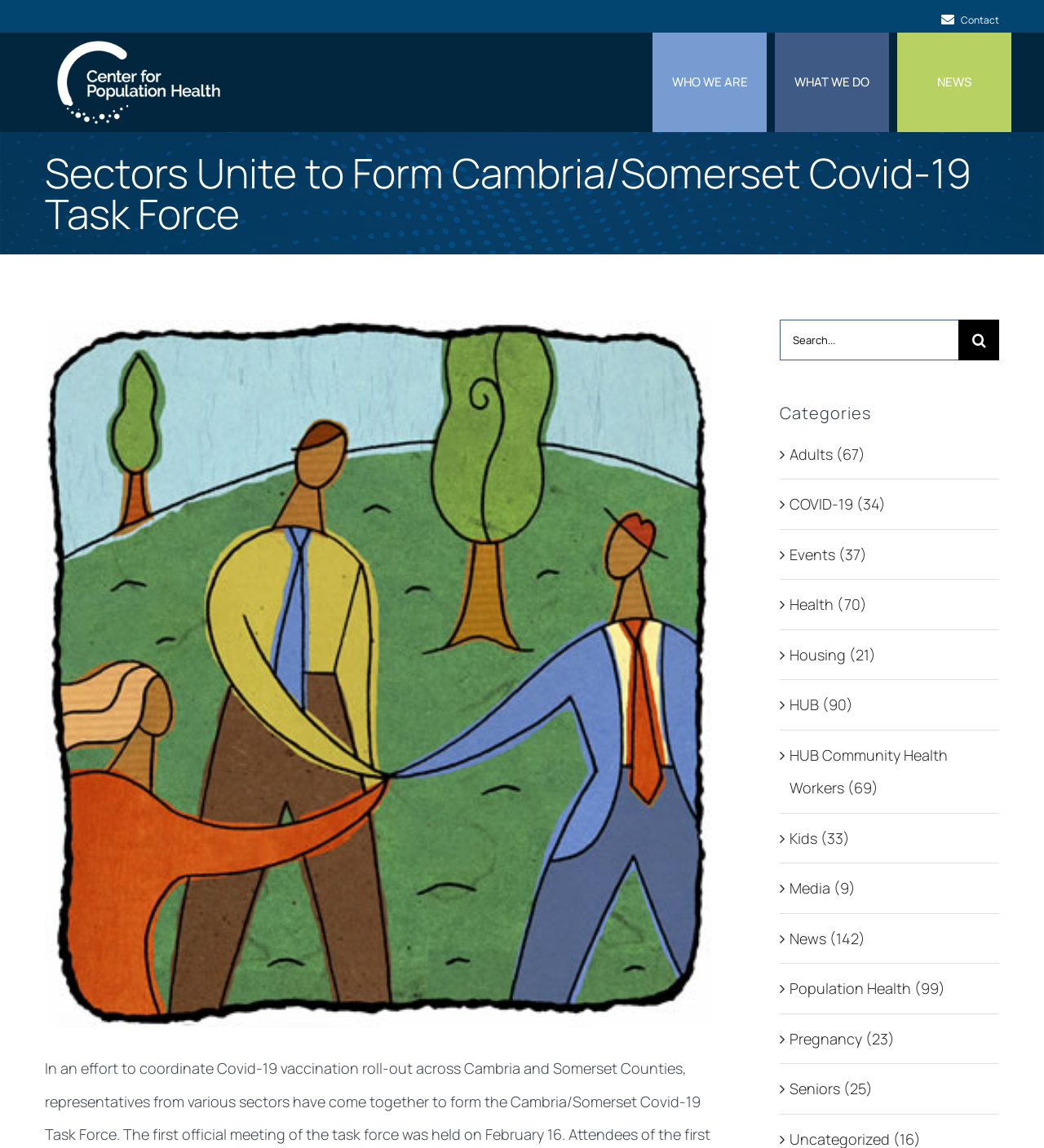Pinpoint the bounding box coordinates for the area that should be clicked to perform the following instruction: "Contact the president of BCSA".

None